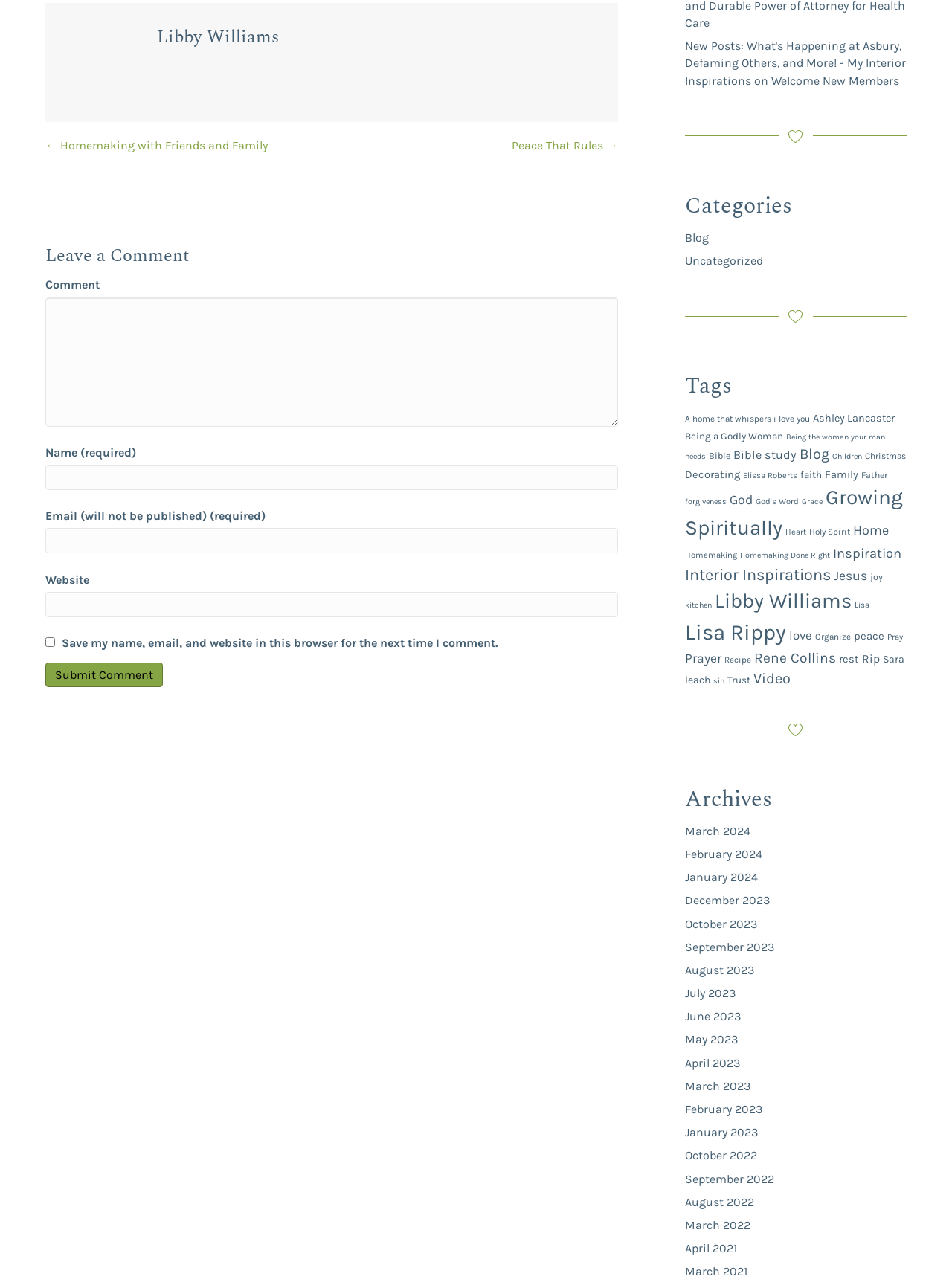Please specify the bounding box coordinates of the clickable region necessary for completing the following instruction: "Submit a comment". The coordinates must consist of four float numbers between 0 and 1, i.e., [left, top, right, bottom].

[0.048, 0.517, 0.171, 0.536]